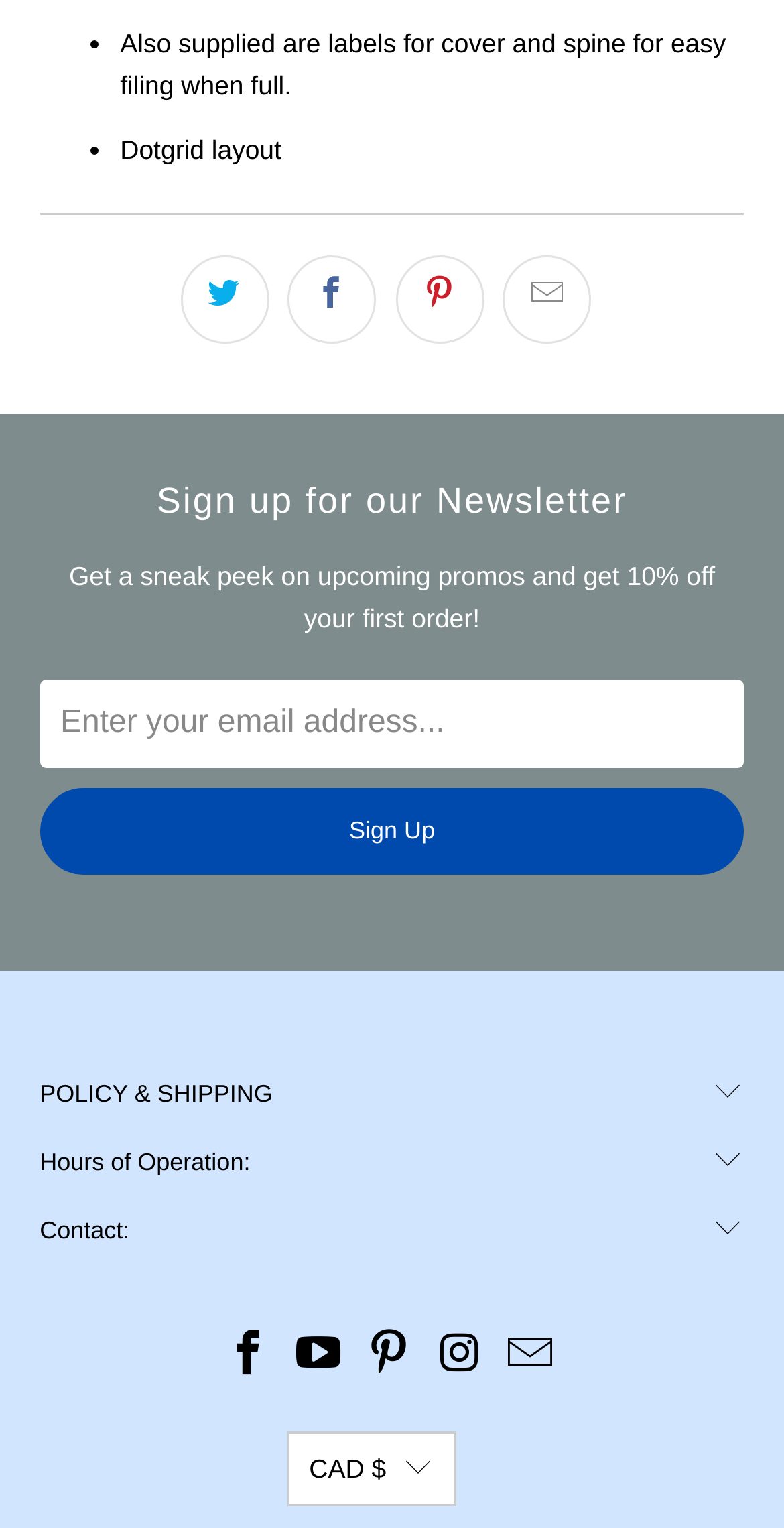Identify the bounding box coordinates of the clickable region necessary to fulfill the following instruction: "Sign up for the newsletter". The bounding box coordinates should be four float numbers between 0 and 1, i.e., [left, top, right, bottom].

[0.051, 0.516, 0.949, 0.572]